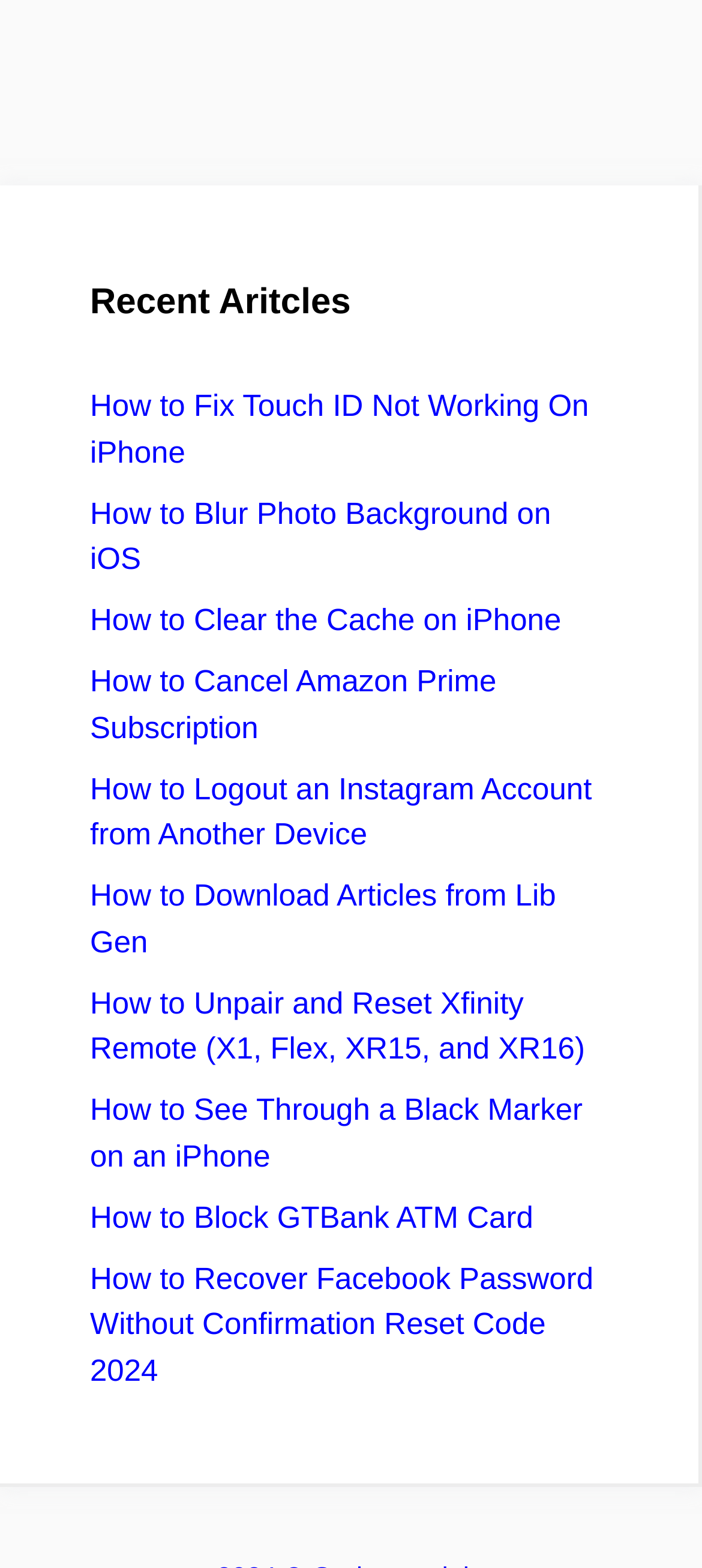What is the category of the articles on this webpage?
Answer with a single word or short phrase according to what you see in the image.

How-to guides